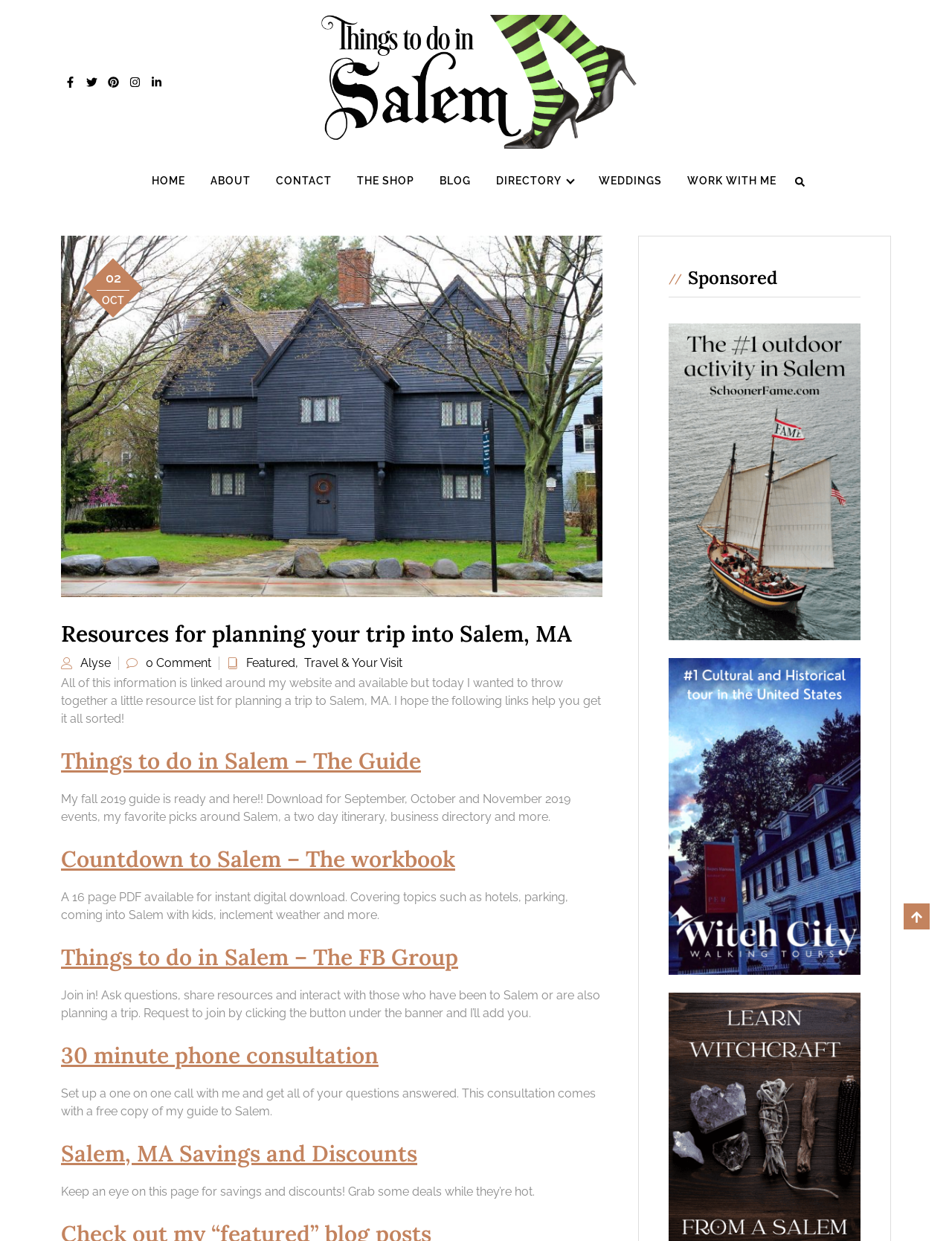Kindly provide the bounding box coordinates of the section you need to click on to fulfill the given instruction: "Check 'Salem, MA Savings and Discounts'".

[0.064, 0.918, 0.633, 0.941]